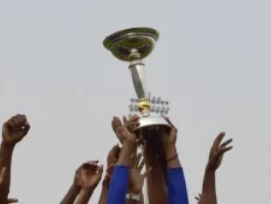Respond to the question below with a single word or phrase:
What does the scene encapsulate?

competitive spirit and camaraderie